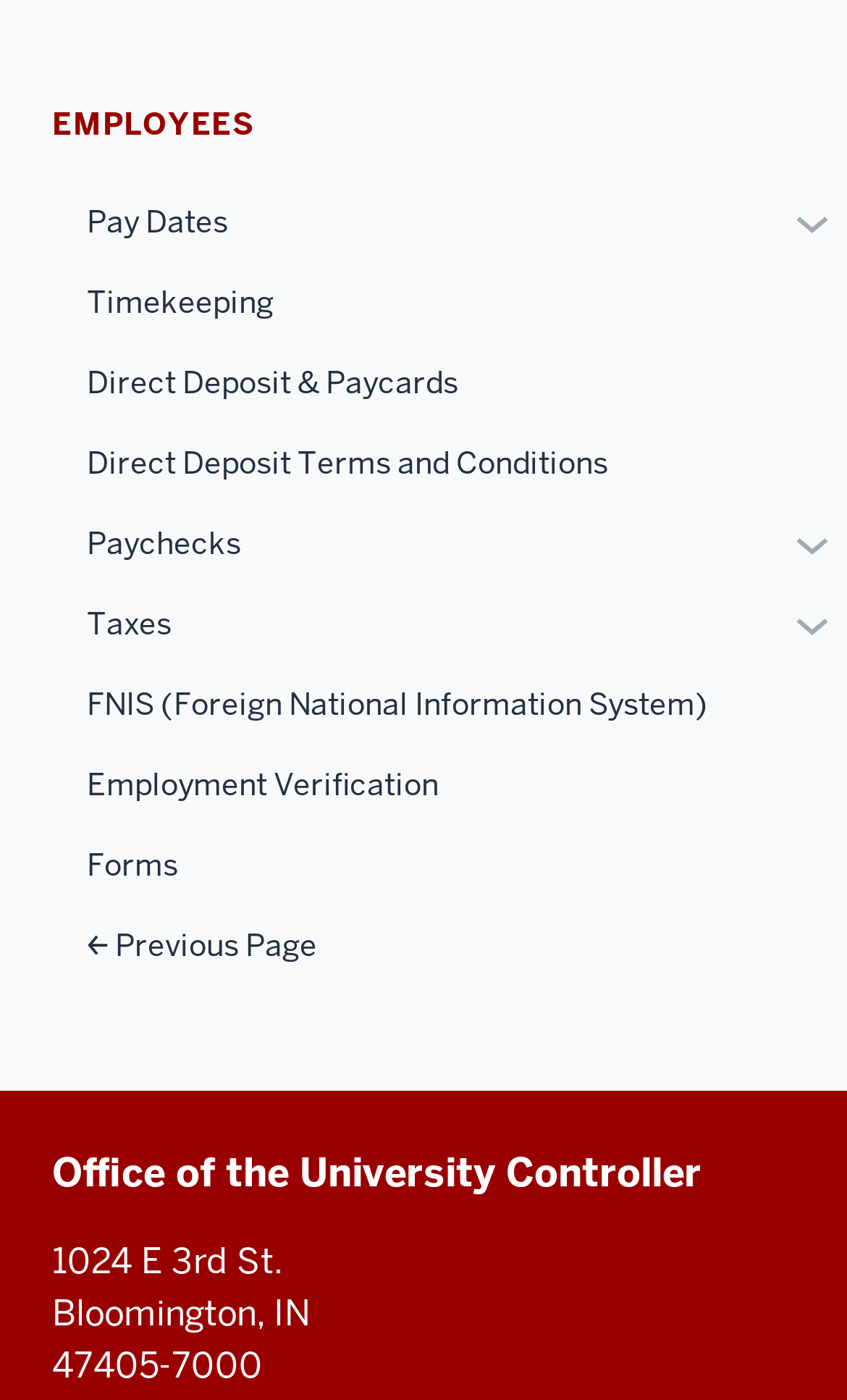What is the main category of the navigation menu?
Please provide a single word or phrase answer based on the image.

Employees